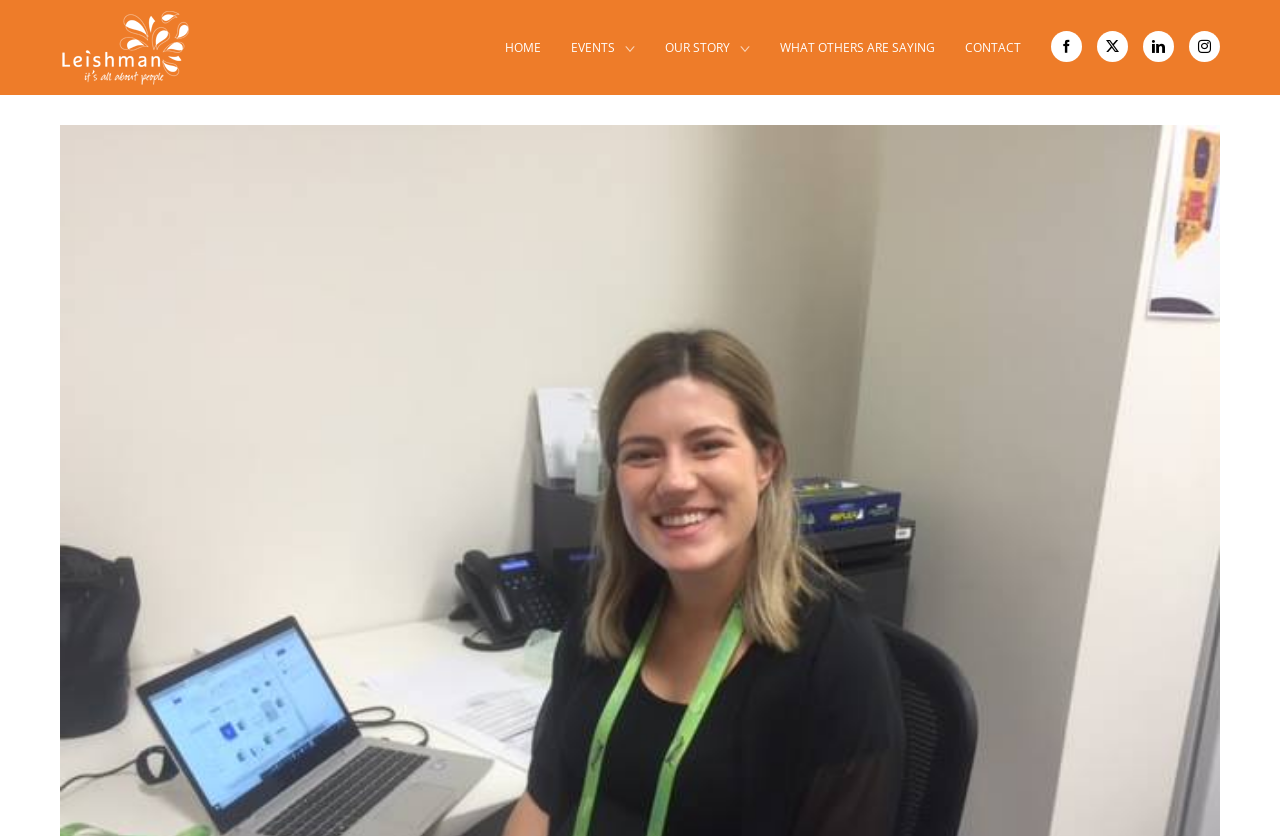From the webpage screenshot, predict the bounding box coordinates (top-left x, top-left y, bottom-right x, bottom-right y) for the UI element described here: What others are saying

[0.609, 0.037, 0.73, 0.079]